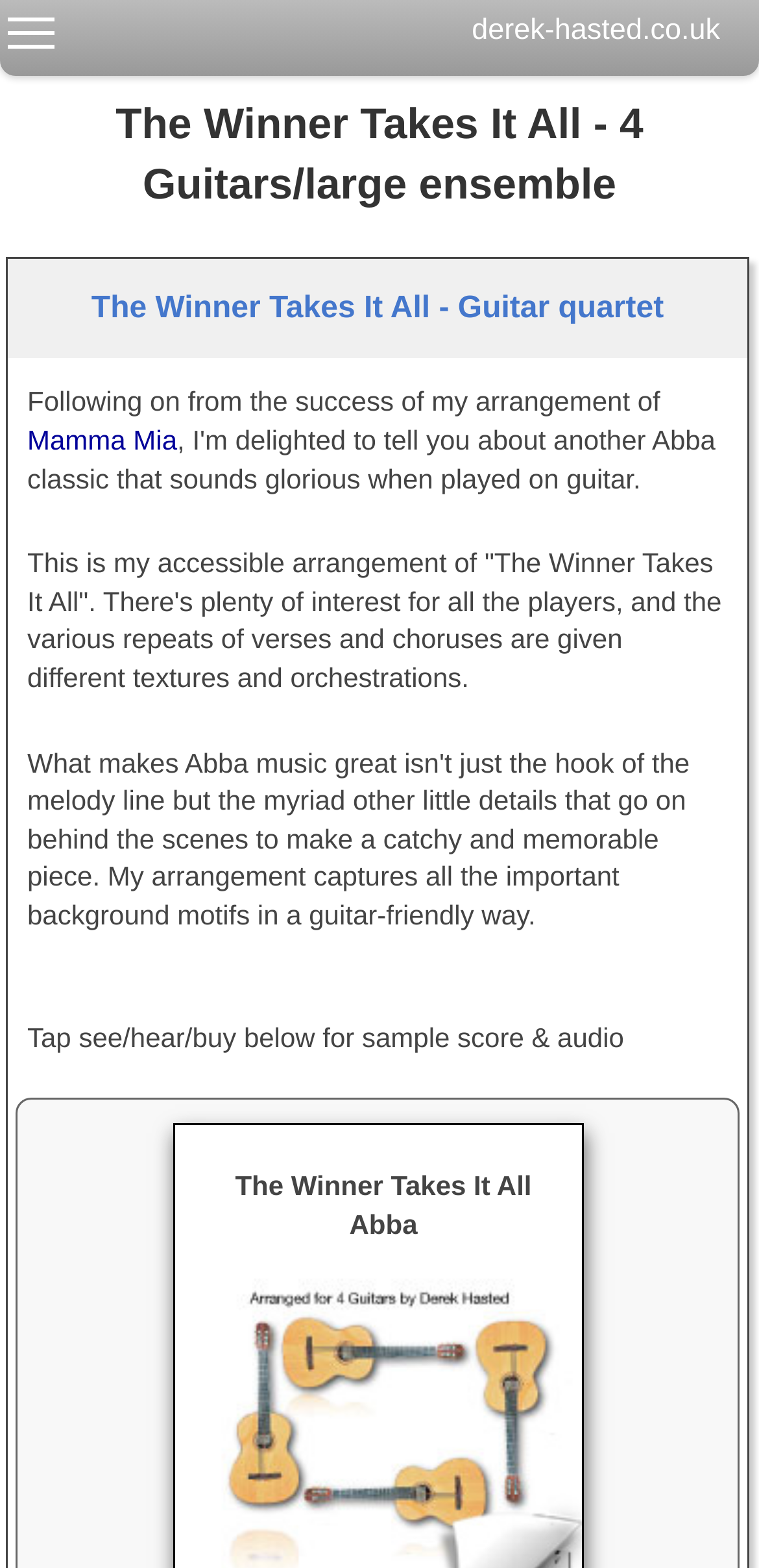Bounding box coordinates are specified in the format (top-left x, top-left y, bottom-right x, bottom-right y). All values are floating point numbers bounded between 0 and 1. Please provide the bounding box coordinate of the region this sentence describes: Home

None